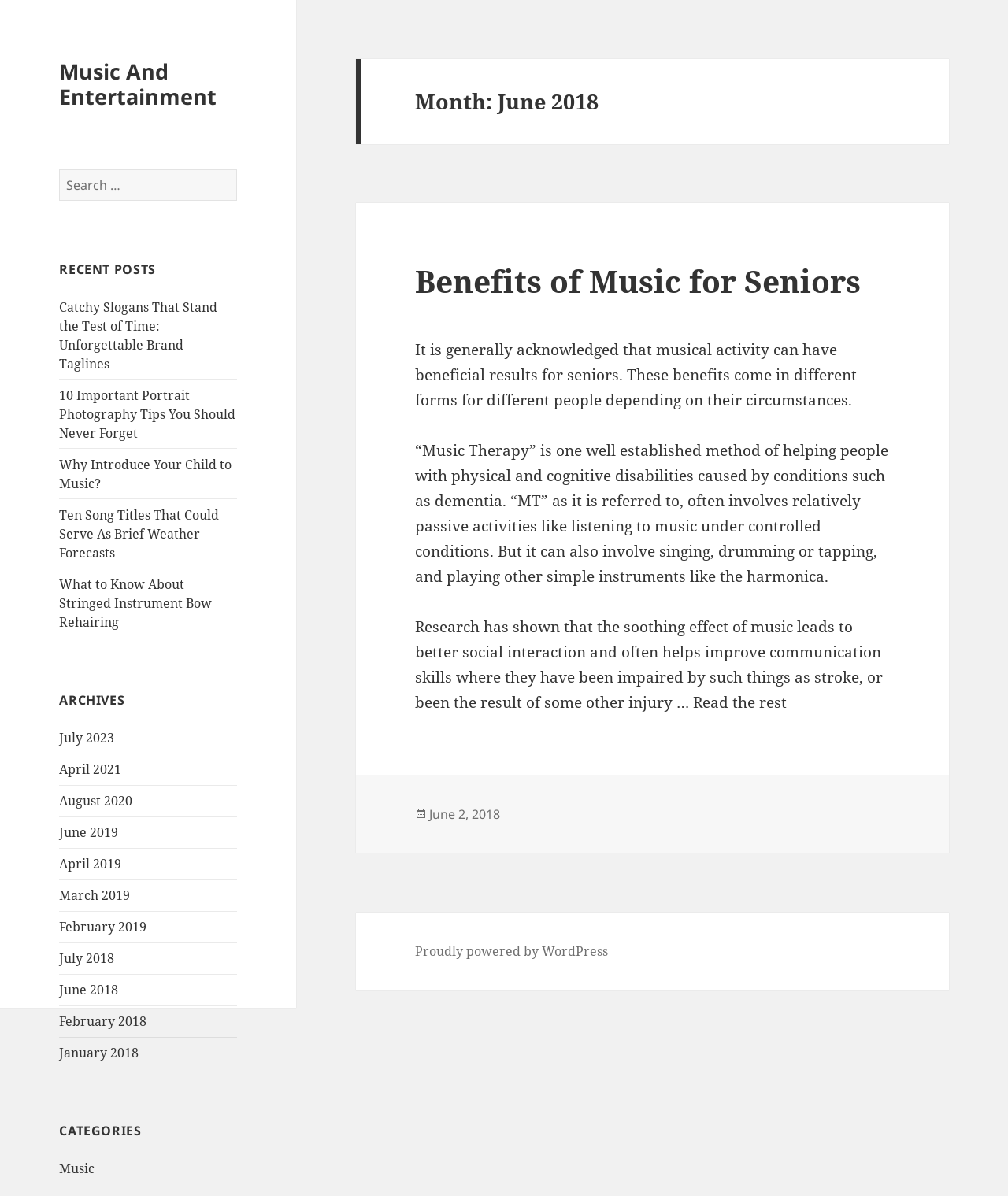Find the bounding box coordinates of the area to click in order to follow the instruction: "Search for something".

[0.059, 0.141, 0.235, 0.168]